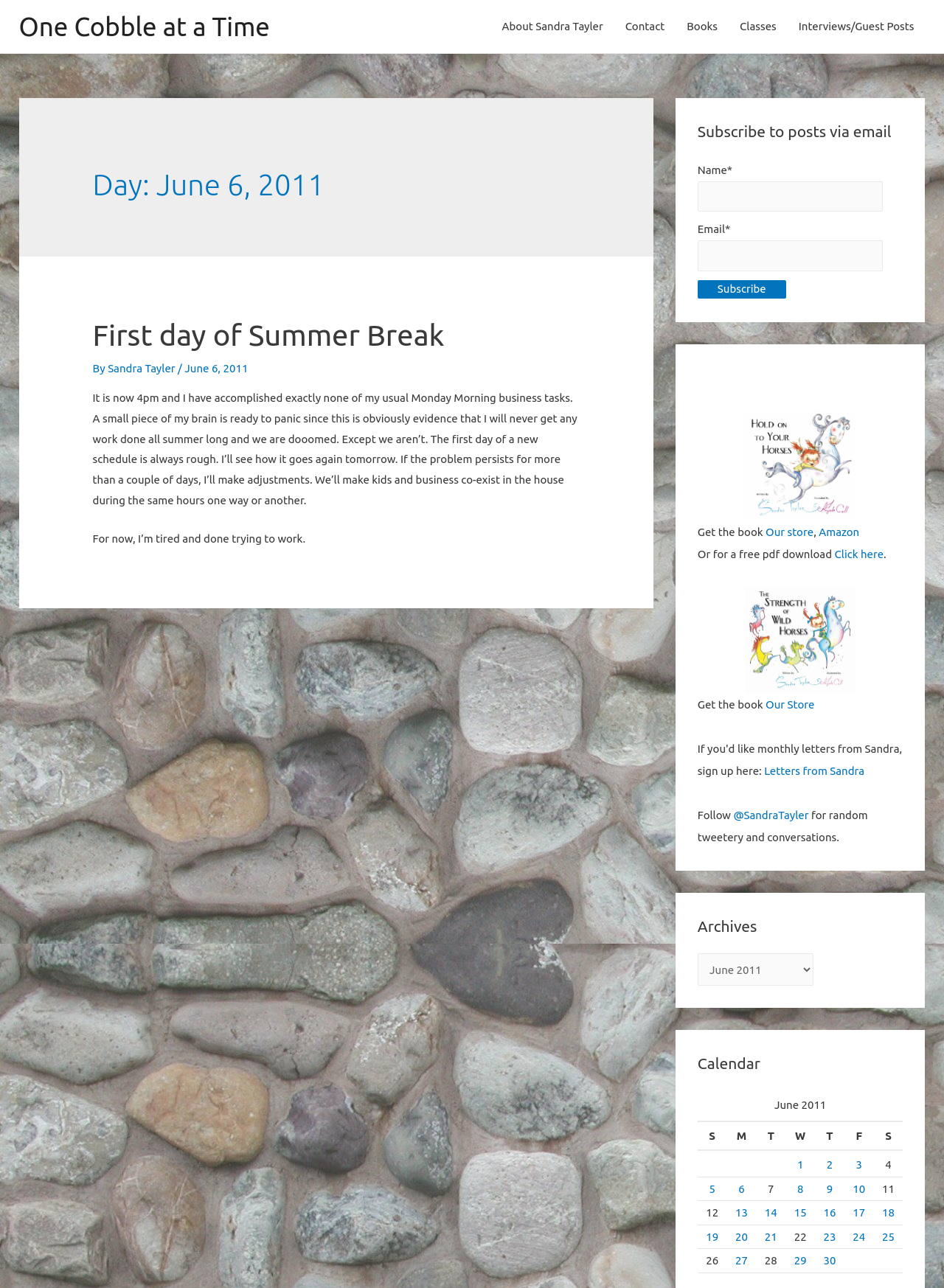Please determine the headline of the webpage and provide its content.

Day: June 6, 2011